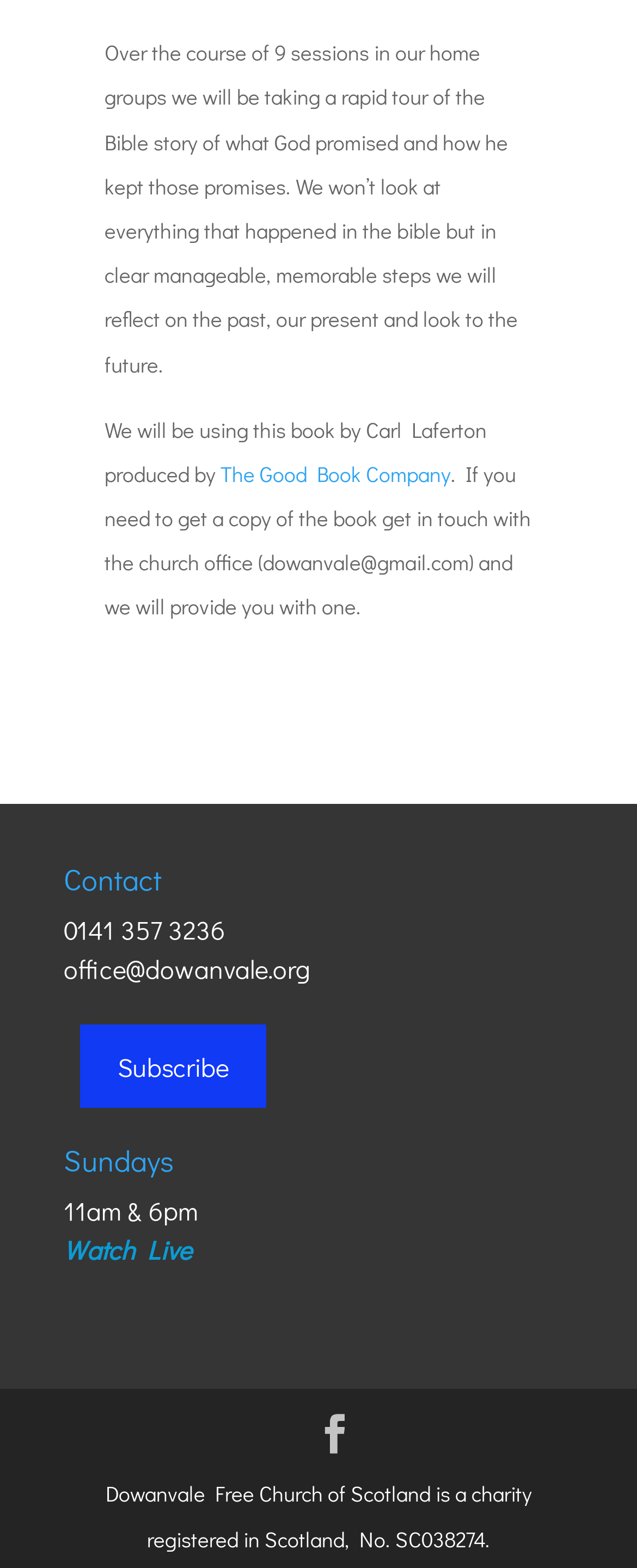What are the service times on Sundays? Refer to the image and provide a one-word or short phrase answer.

11am & 6pm